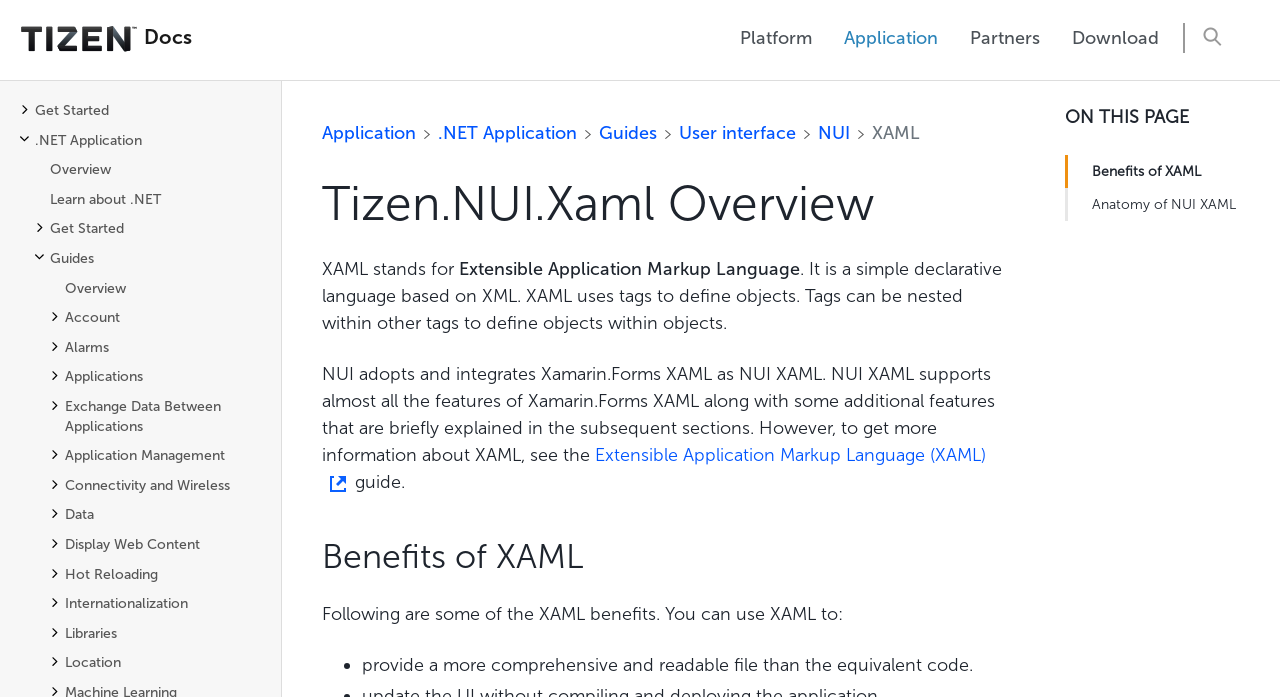Identify the bounding box coordinates for the region of the element that should be clicked to carry out the instruction: "Visit the 'Who We Are' page". The bounding box coordinates should be four float numbers between 0 and 1, i.e., [left, top, right, bottom].

None